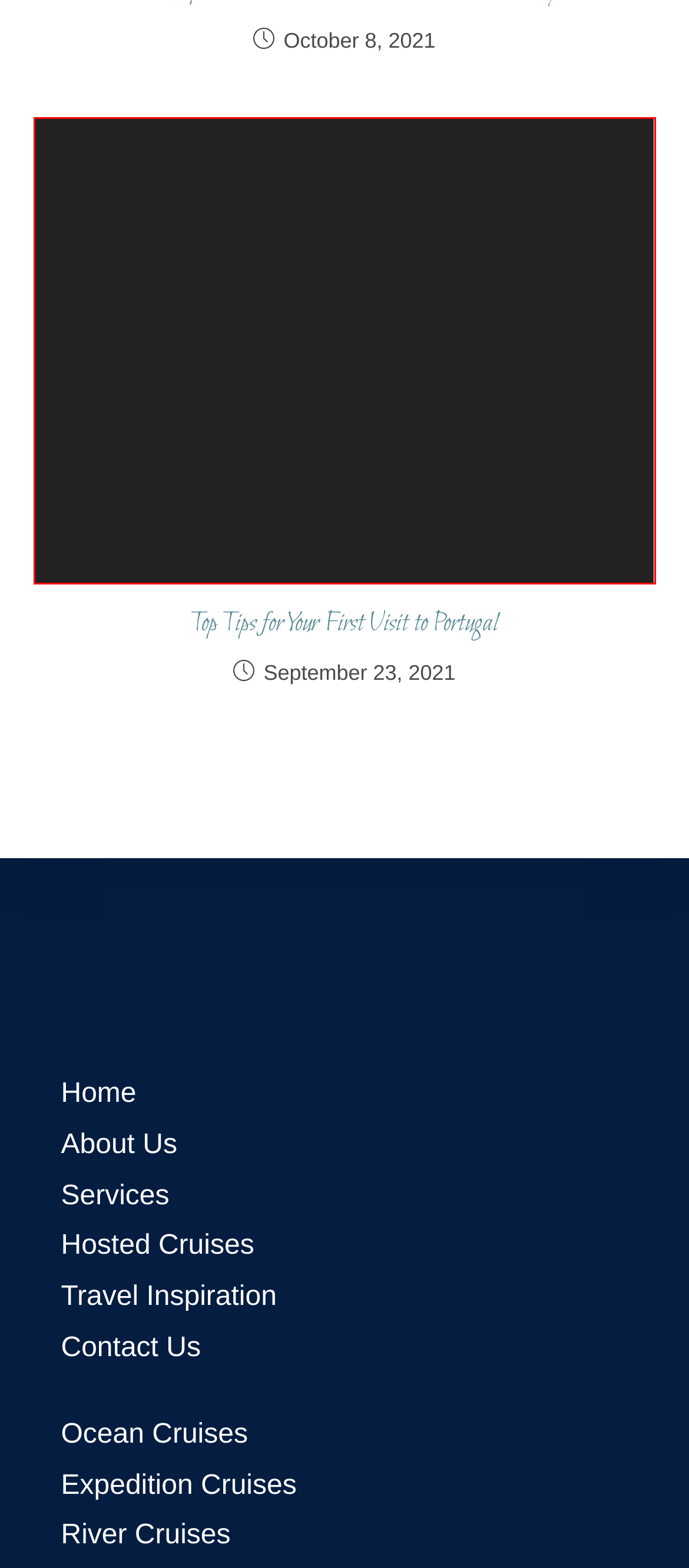Examine the screenshot of a webpage with a red bounding box around a UI element. Your task is to identify the webpage description that best corresponds to the new webpage after clicking the specified element. The given options are:
A. Hosted Cruises – Journey with Erika
B. Expedition Cruises – Journey with Erika
C. Ocean Cruises – Journey with Erika
D. Top Tips for Your First Visit to Portugal – Journey with Erika
E. Adventure Seeker – Journey with Erika
F. About – Journey with Erika
G. Terms of Use – Journey with Erika
H. River Cruises – Journey with Erika

D